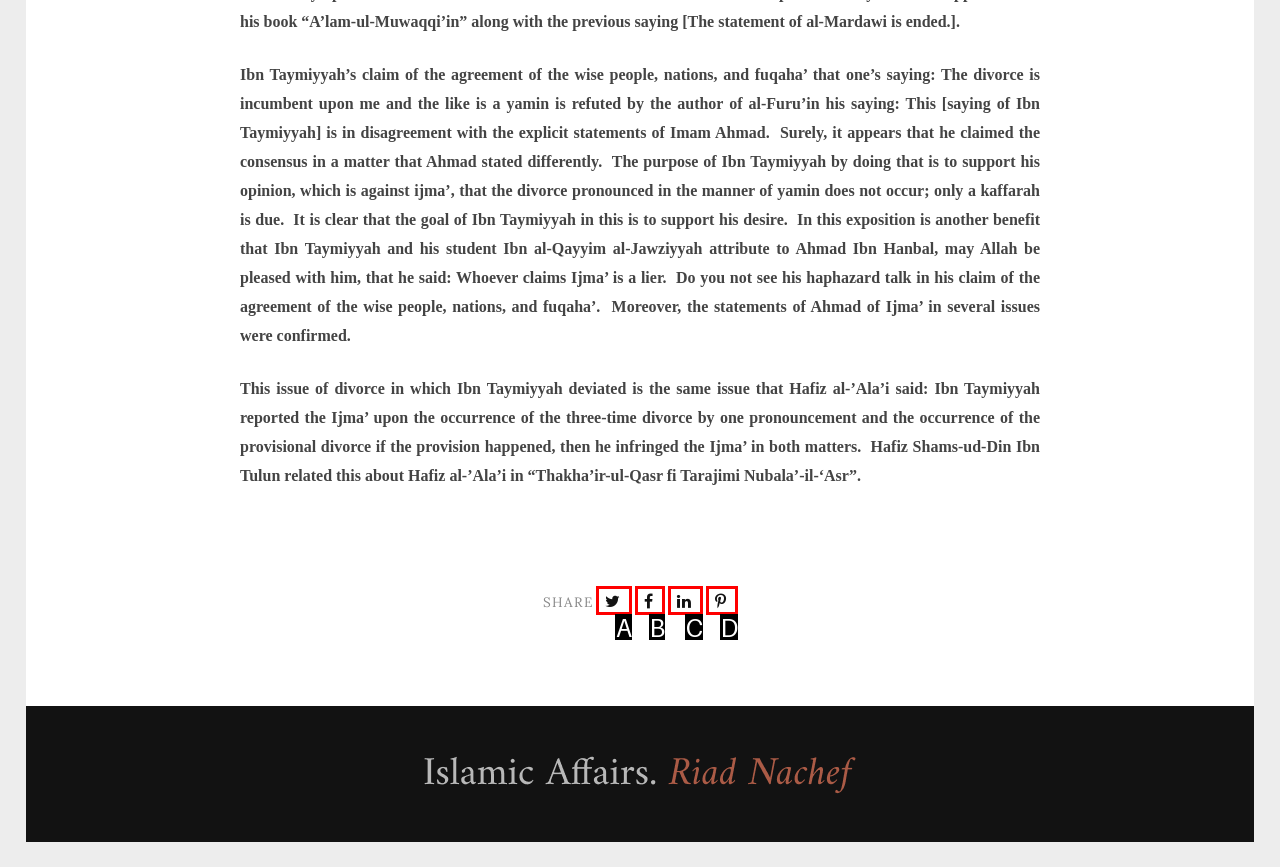Using the description: Share on LinkedIn, find the best-matching HTML element. Indicate your answer with the letter of the chosen option.

C